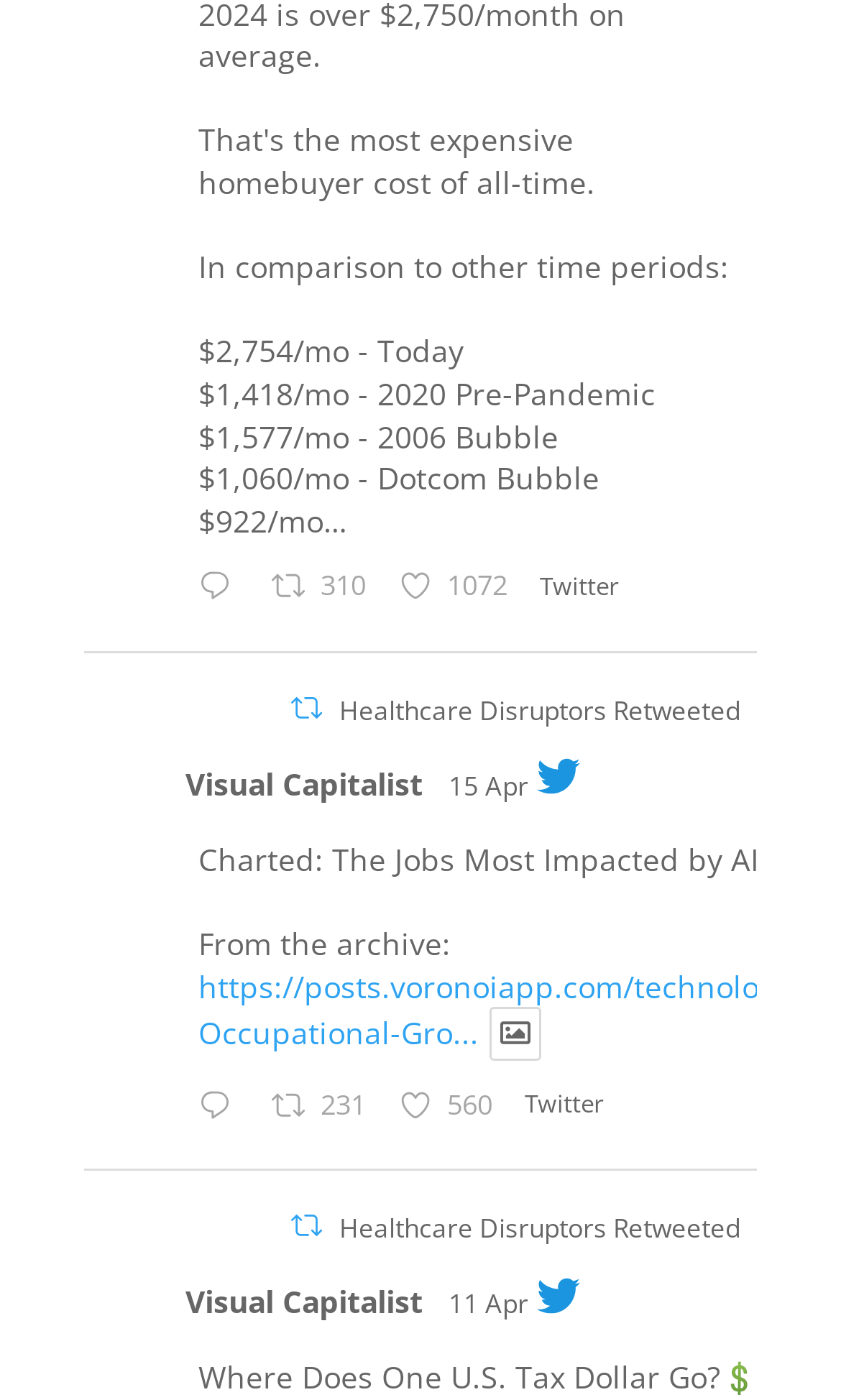Please identify the bounding box coordinates of the area that needs to be clicked to follow this instruction: "View chart about jobs impacted by AI".

[0.236, 0.599, 0.956, 0.628]